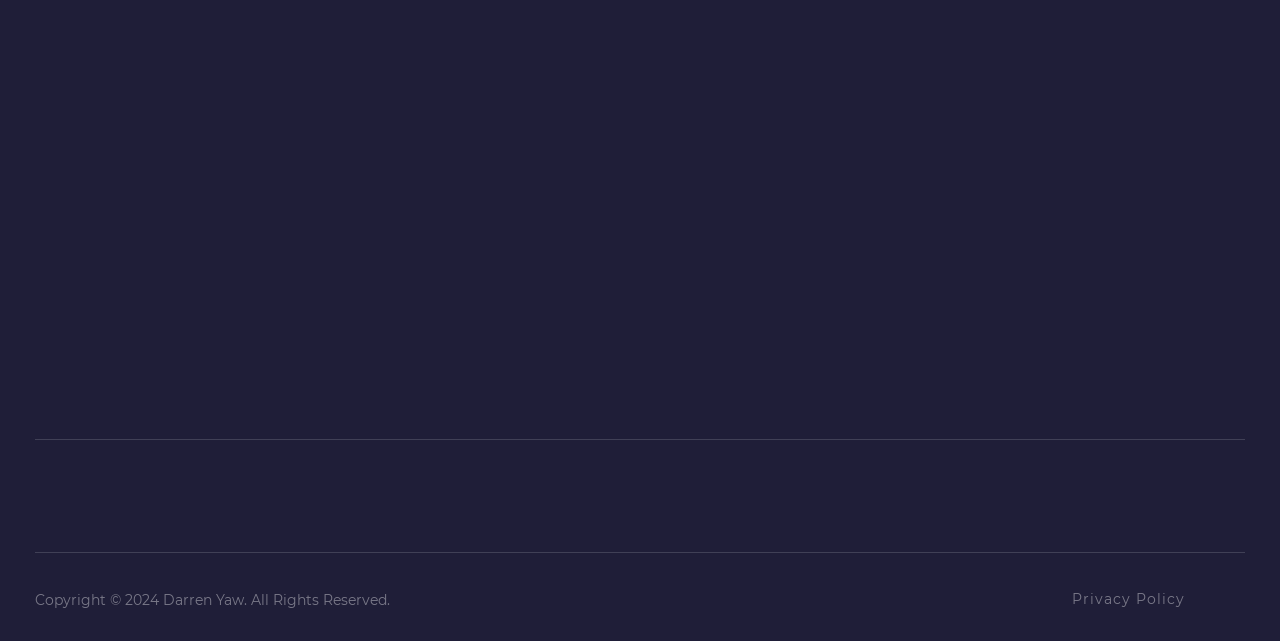Determine the bounding box coordinates of the element that should be clicked to execute the following command: "Go to the ABOUT DARREN YAW page".

[0.179, 0.75, 0.335, 0.792]